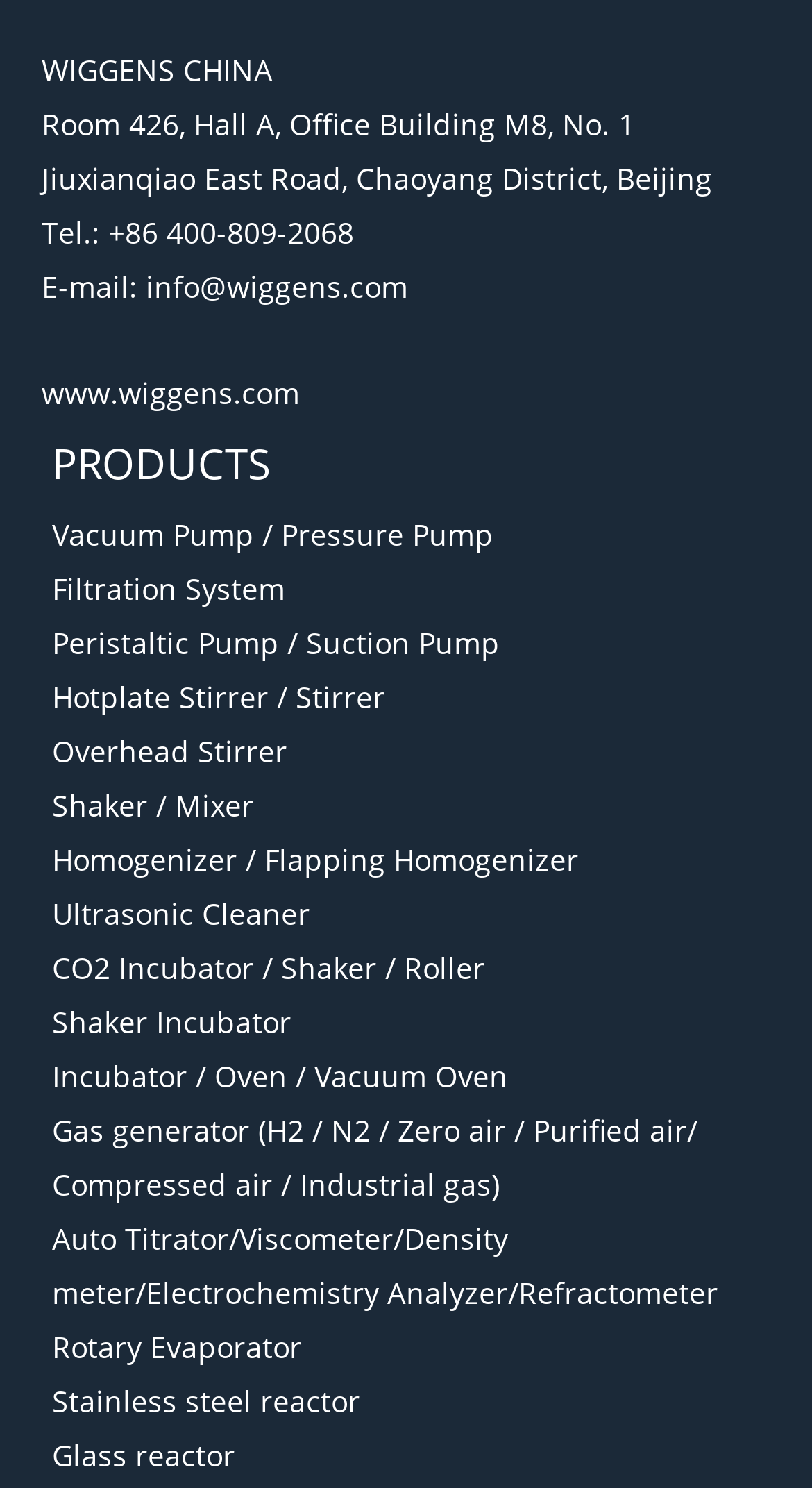Identify the bounding box coordinates for the element that needs to be clicked to fulfill this instruction: "Click on Straight Through Screw". Provide the coordinates in the format of four float numbers between 0 and 1: [left, top, right, bottom].

[0.054, 0.413, 0.946, 0.452]